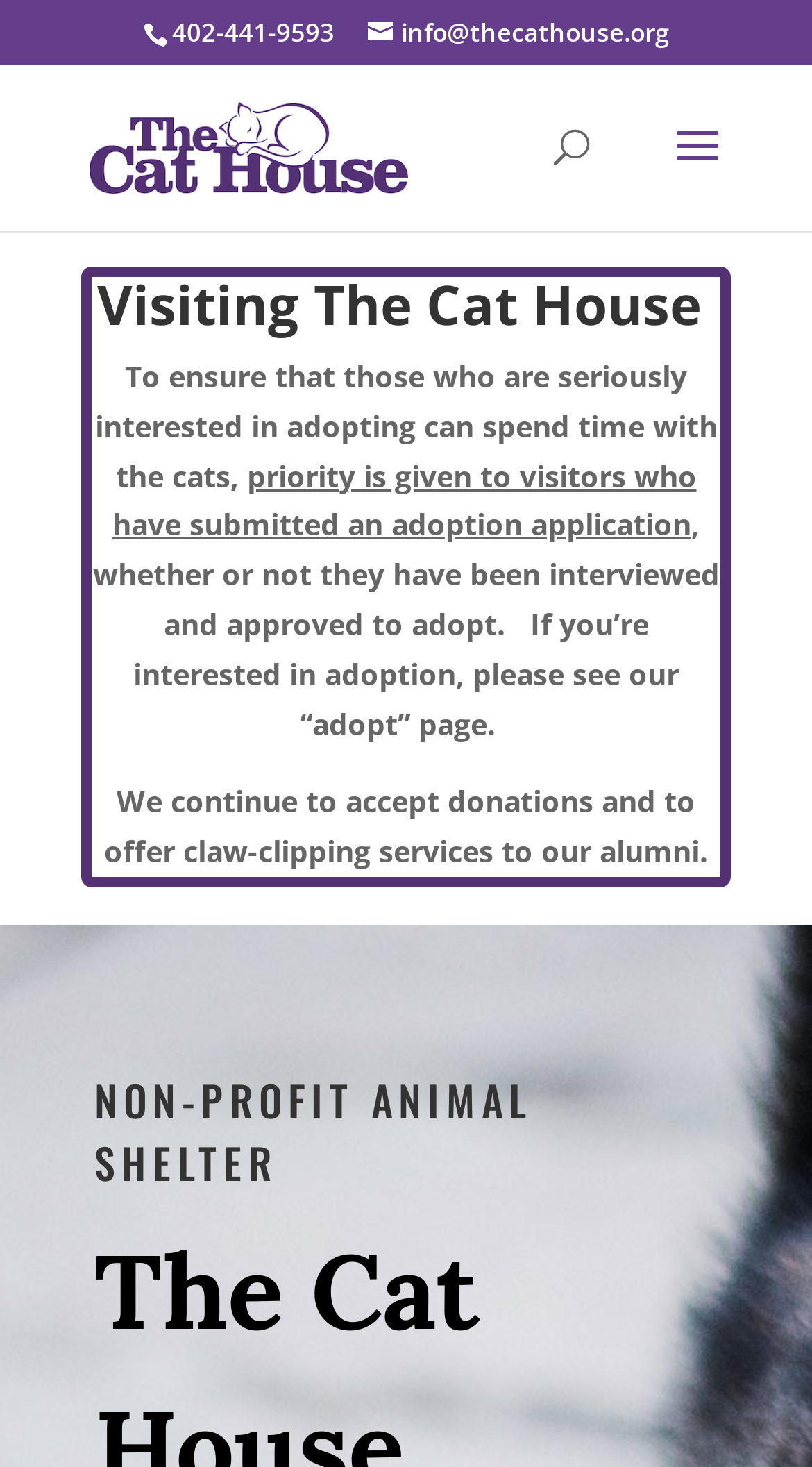How can I contact The Cat House?
Deliver a detailed and extensive answer to the question.

I found this information by looking at the link element at the top of the page, which displays the email address 'info@thecathouse.org'.